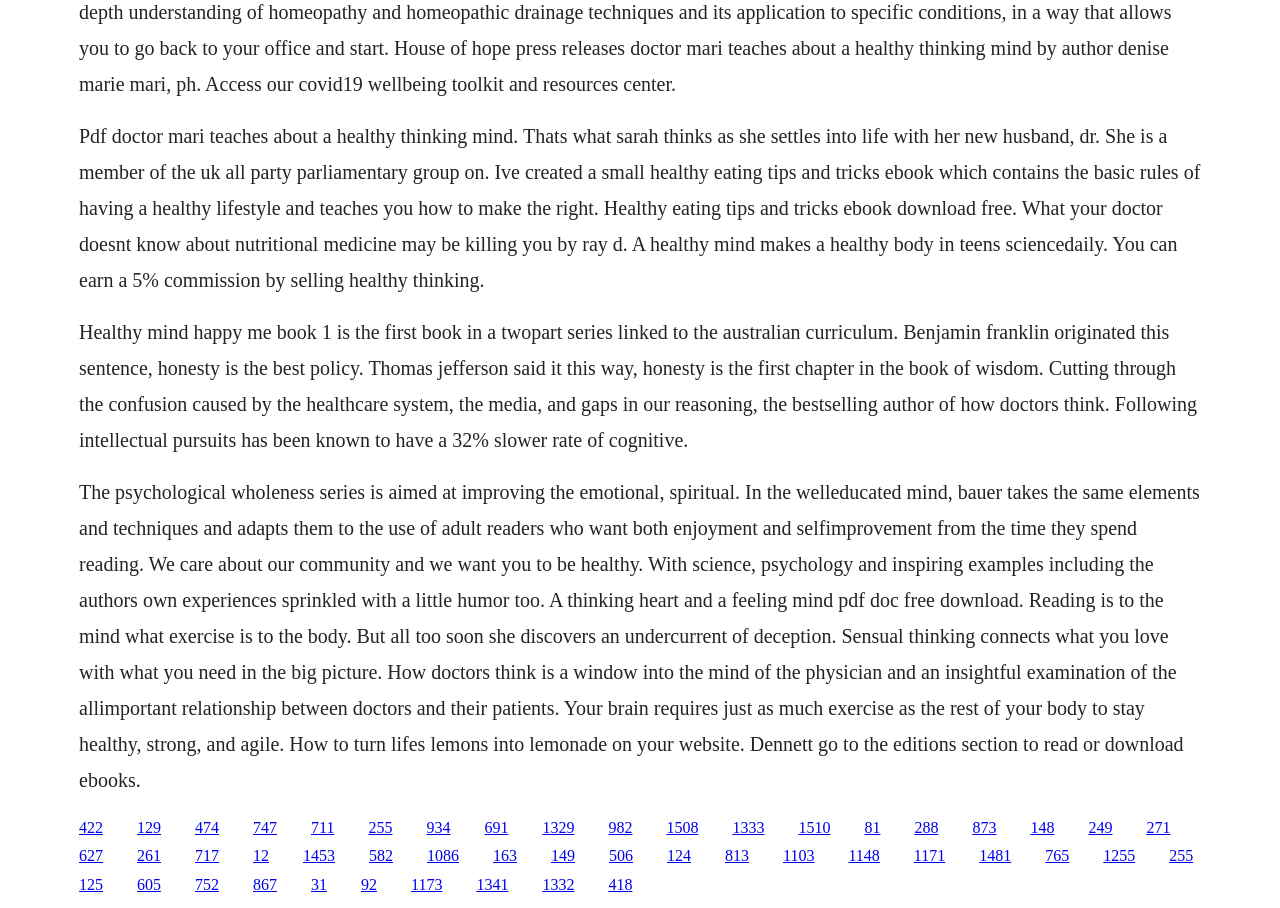How many links are present on the webpage?
Answer with a single word or phrase, using the screenshot for reference.

43